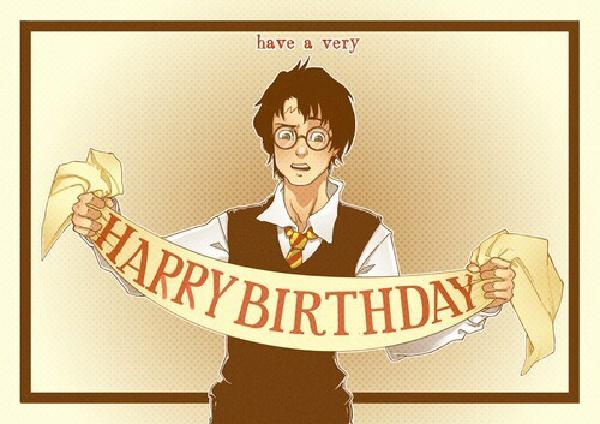What is the atmosphere of the image?
Answer the question with detailed information derived from the image.

The soft, pastel background and the playful phrase 'have a very' positioned above the character's head create a festive atmosphere, which is further enhanced by the character's joyful expression and the celebratory banner, suggesting that the image is meant to evoke a sense of celebration and joy.